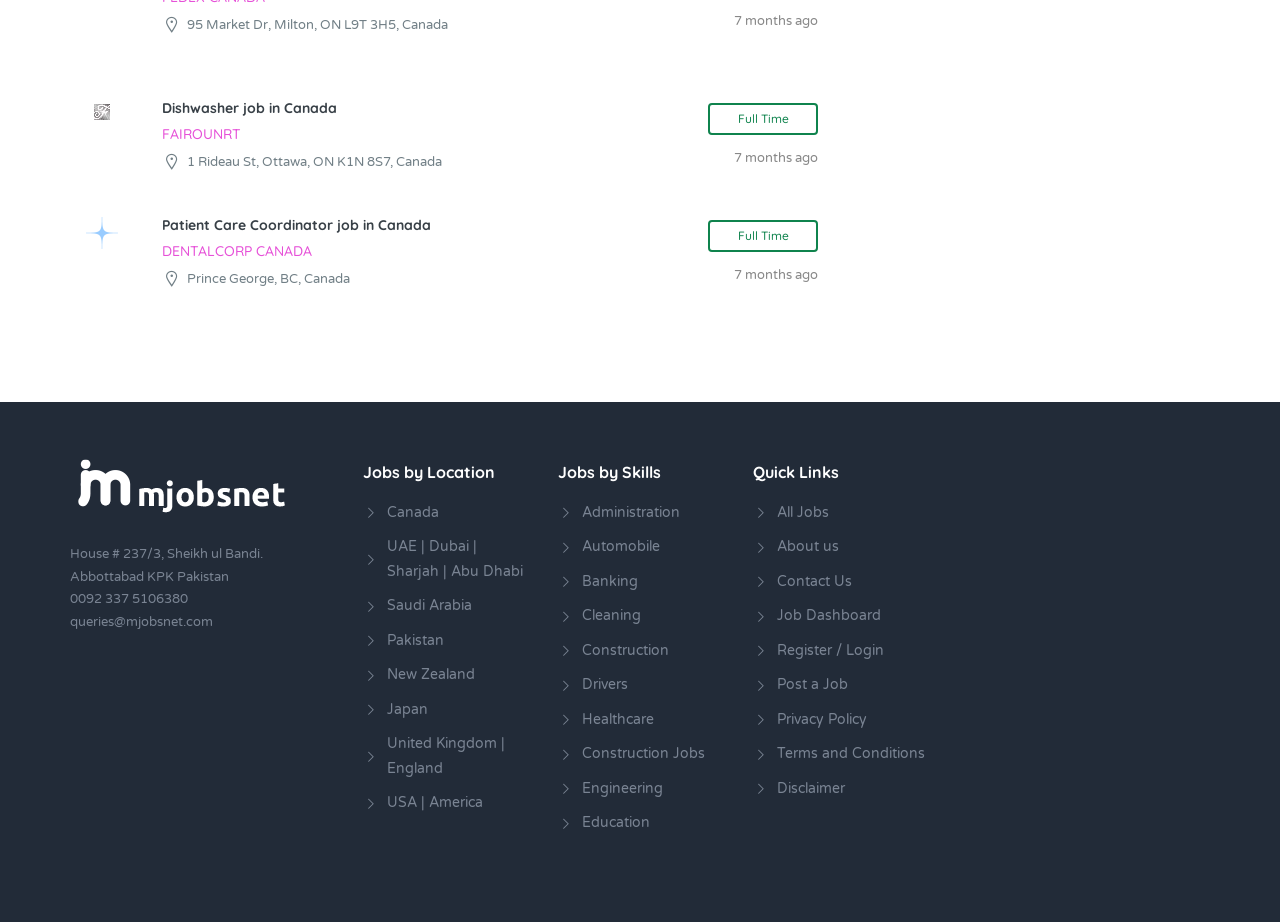What is the category of the 'Drivers' job?
Offer a detailed and full explanation in response to the question.

I found the category of the 'Drivers' job by looking at the link element with the text 'Drivers'. This element is located within a section that has a heading 'Jobs by Skills'.